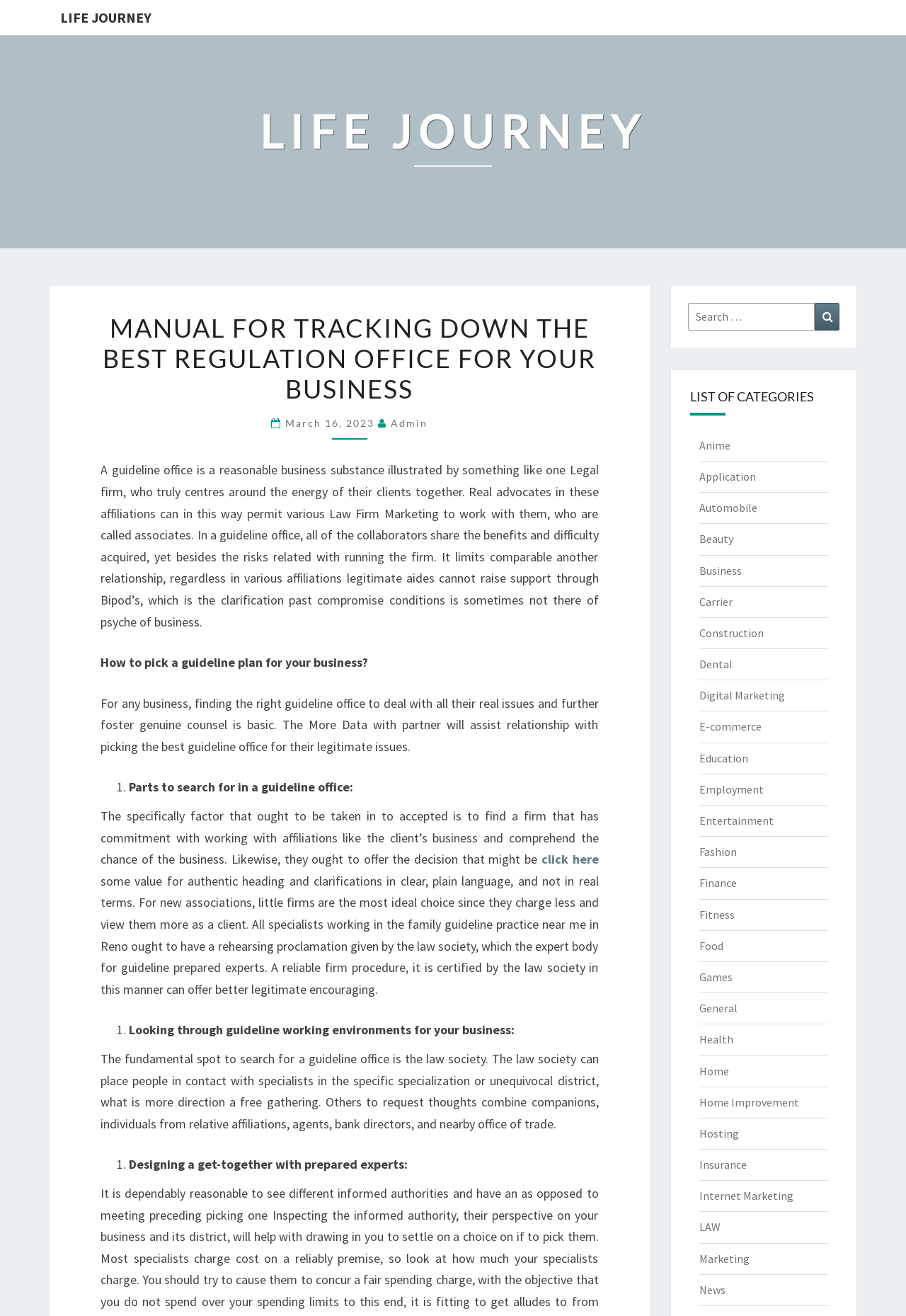Please identify the bounding box coordinates for the region that you need to click to follow this instruction: "Click on the 'LAW' category".

[0.771, 0.927, 0.795, 0.938]